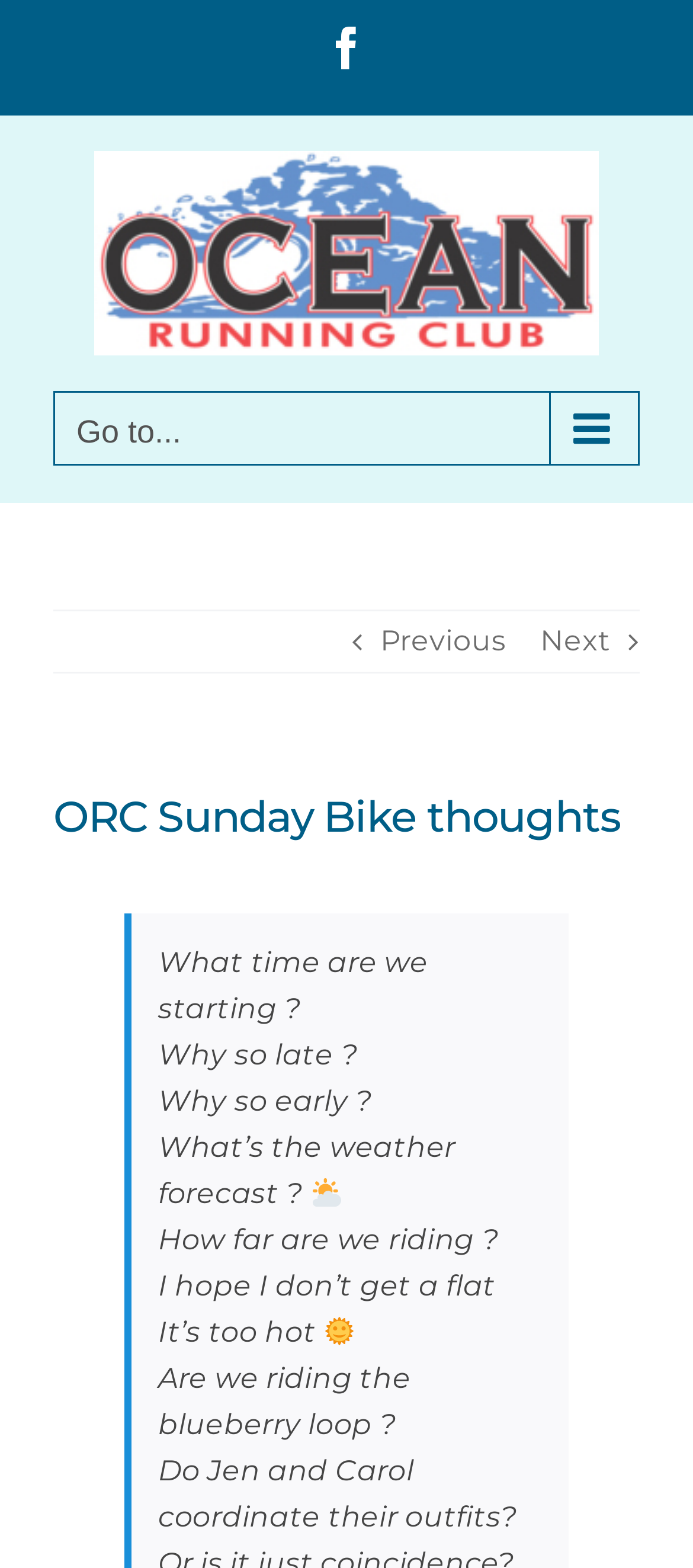What is the topic of discussion on this webpage?
Please provide a comprehensive and detailed answer to the question.

Based on the static text elements on the webpage, it appears that the topic of discussion is a bike ride, as phrases such as 'What time are we starting?', 'How far are we riding?', and 'Are we riding the blueberry loop?' suggest planning and preparation for a bike ride.